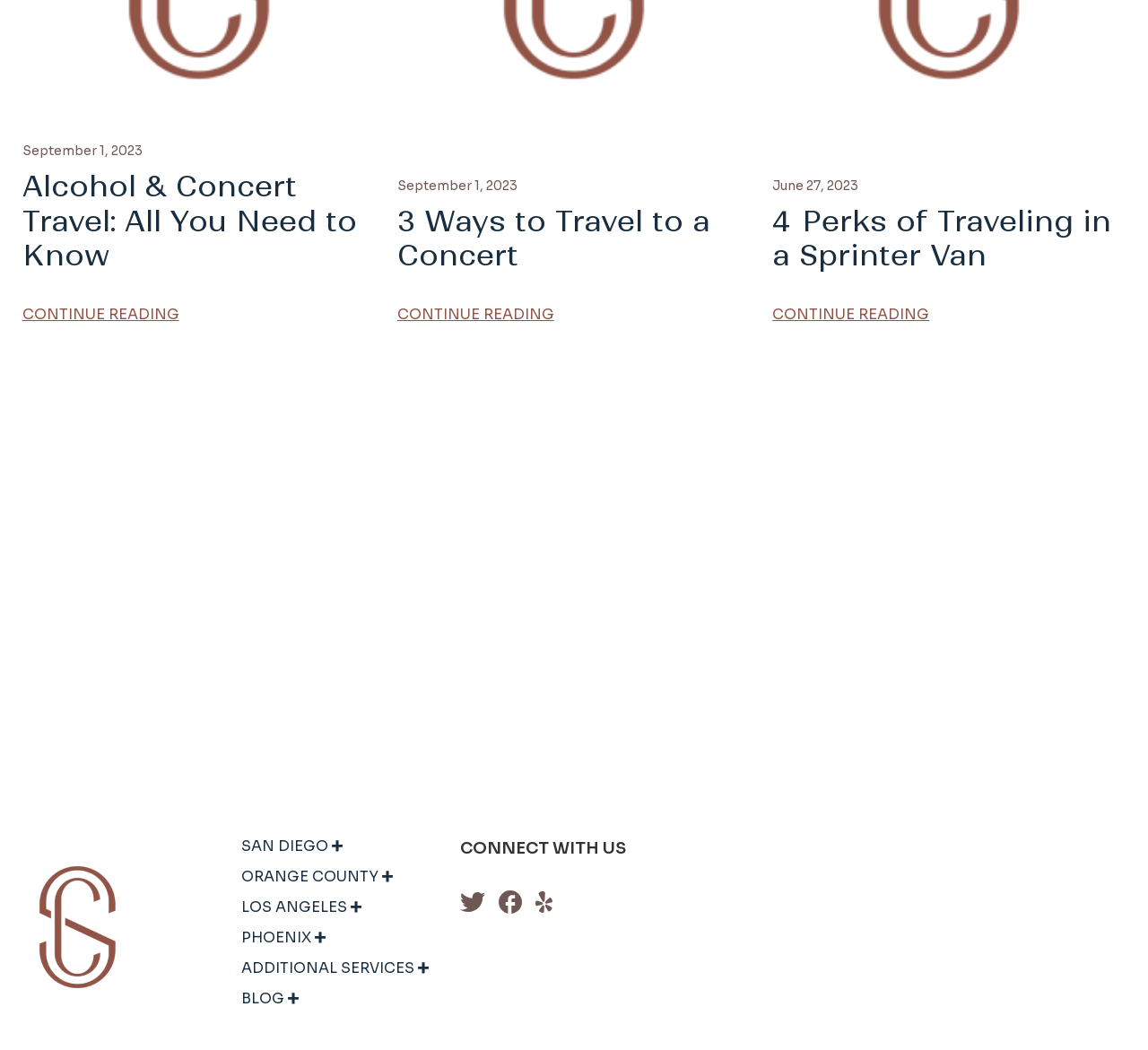Please mark the clickable region by giving the bounding box coordinates needed to complete this instruction: "Get a quote from Stay Classy Black Car Service".

[0.019, 0.88, 0.115, 0.898]